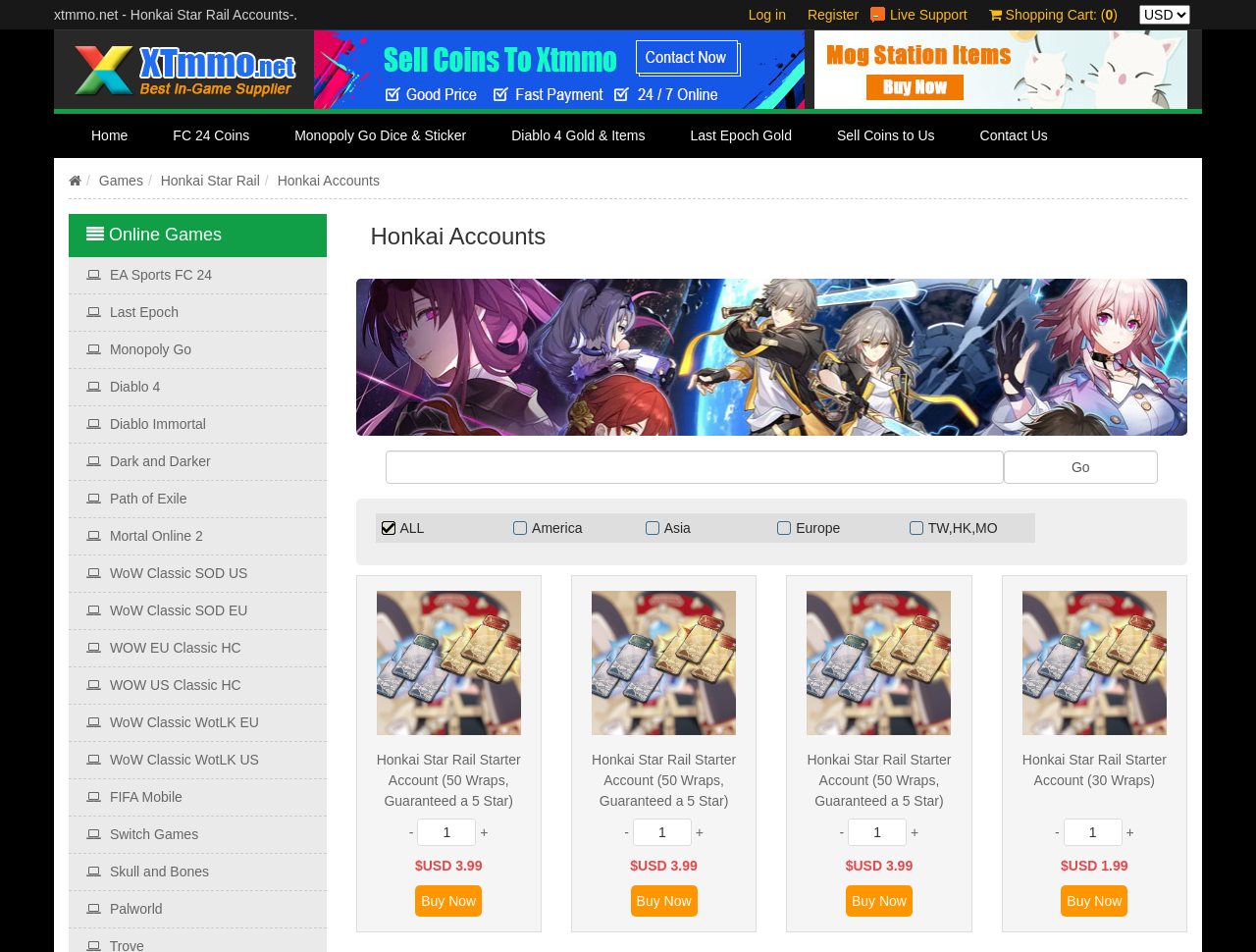What is the currency used for the prices on this website?
Use the image to give a comprehensive and detailed response to the question.

I found the currency used for the prices by looking at the StaticText elements next to the prices, and they all show 'USD' as the currency.